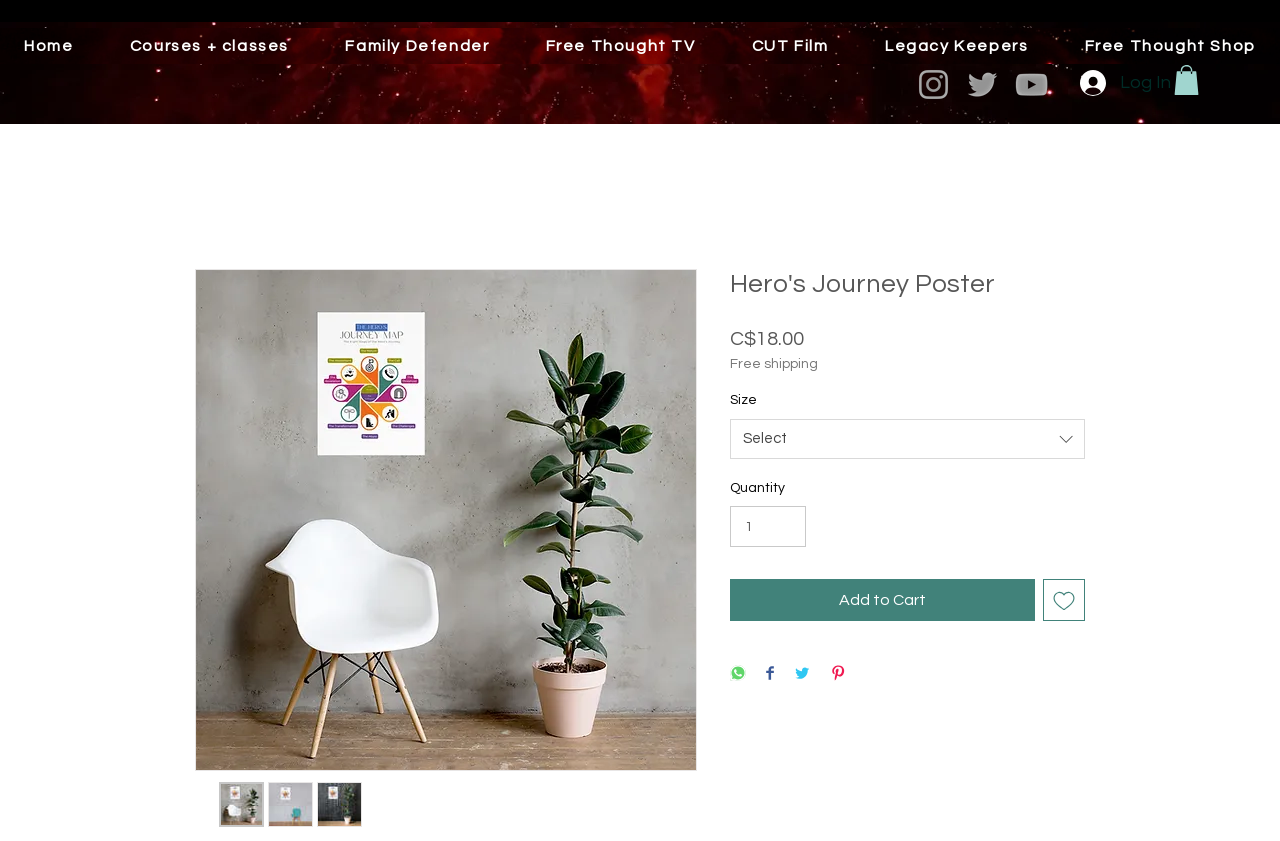Determine the bounding box of the UI element mentioned here: "Free Thought TV". The coordinates must be in the format [left, top, right, bottom] with values ranging from 0 to 1.

[0.407, 0.033, 0.562, 0.076]